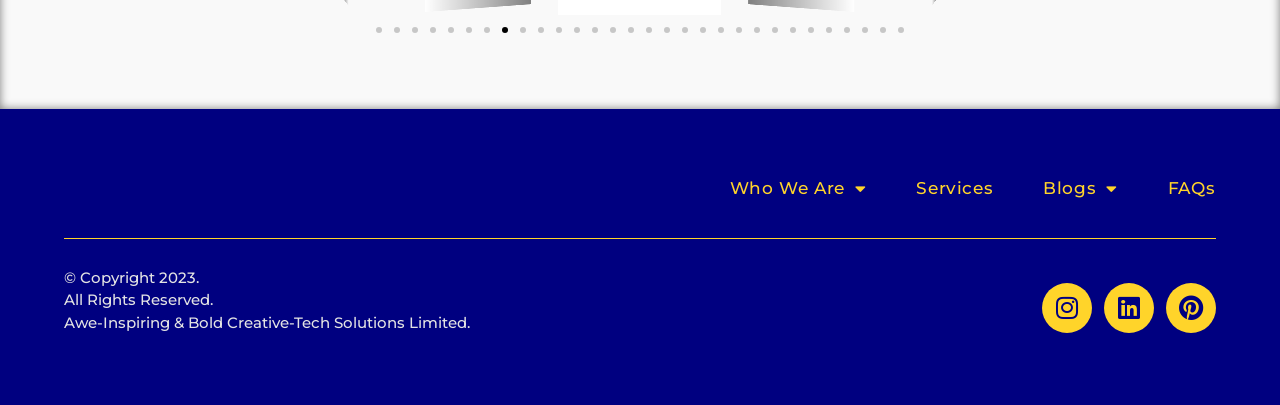What is the company name?
Carefully analyze the image and provide a detailed answer to the question.

I found the company name in the StaticText element at the bottom of the page, which reads 'Awe-Inspiring & Bold Creative-Tech Solutions Limited.' This text is located below the copyright information.